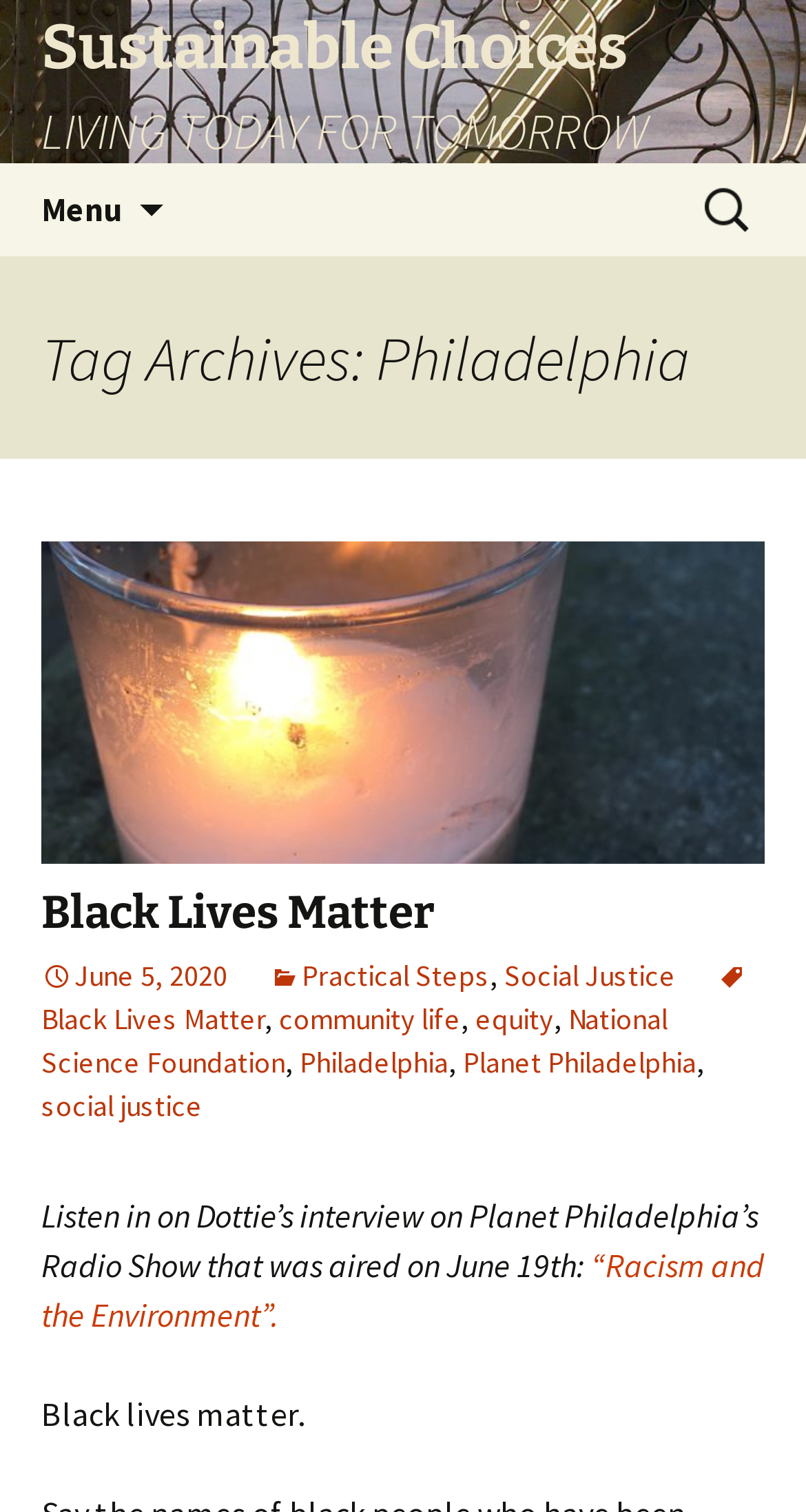How many links are there in the webpage?
Based on the screenshot, provide a one-word or short-phrase response.

15